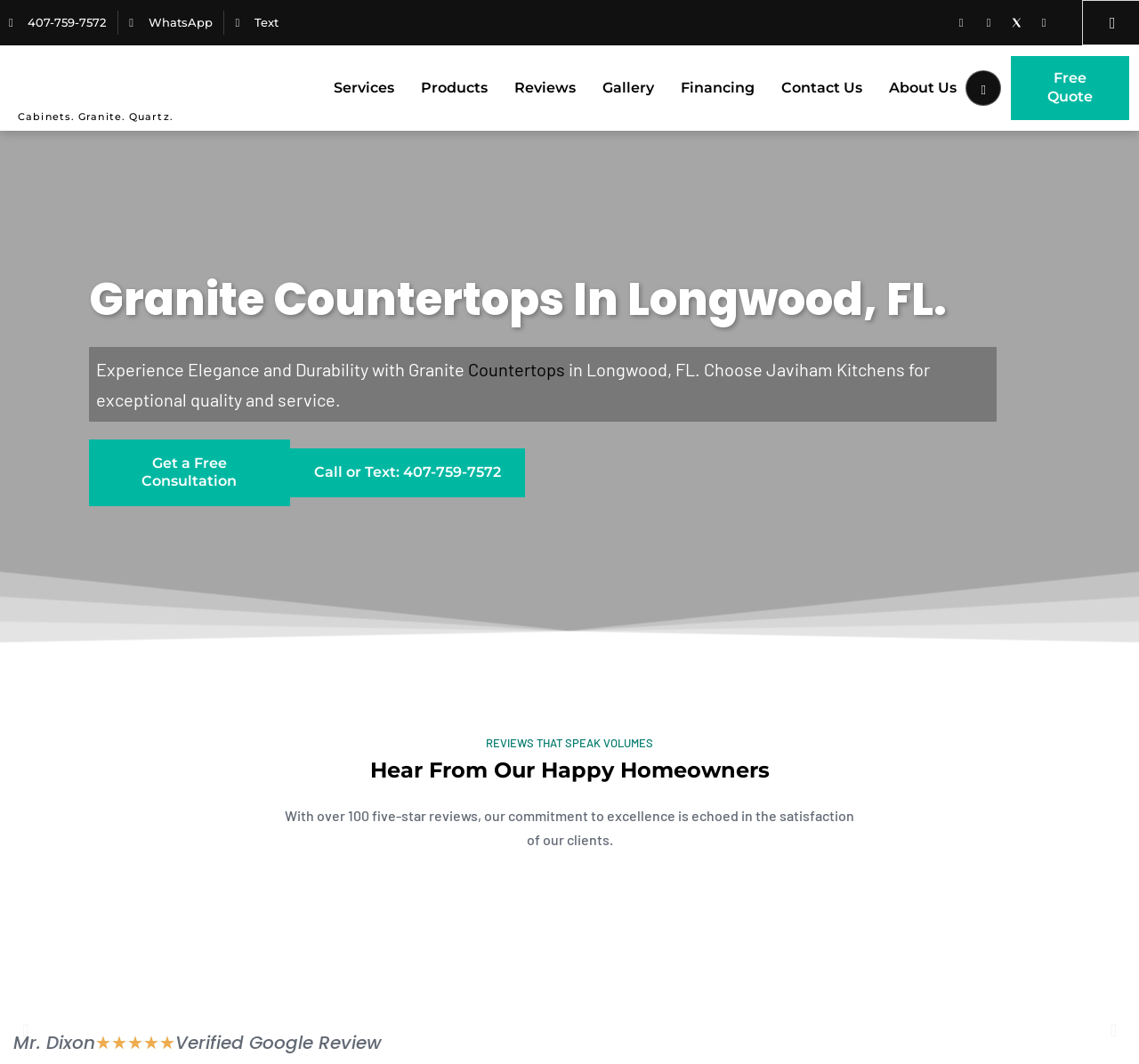What is the name of the company providing granite countertops?
Please give a well-detailed answer to the question.

I found the company name by looking at the root element 'Granite Countertops Longwood, FL | Javiham Kitchens' which is the title of the webpage.